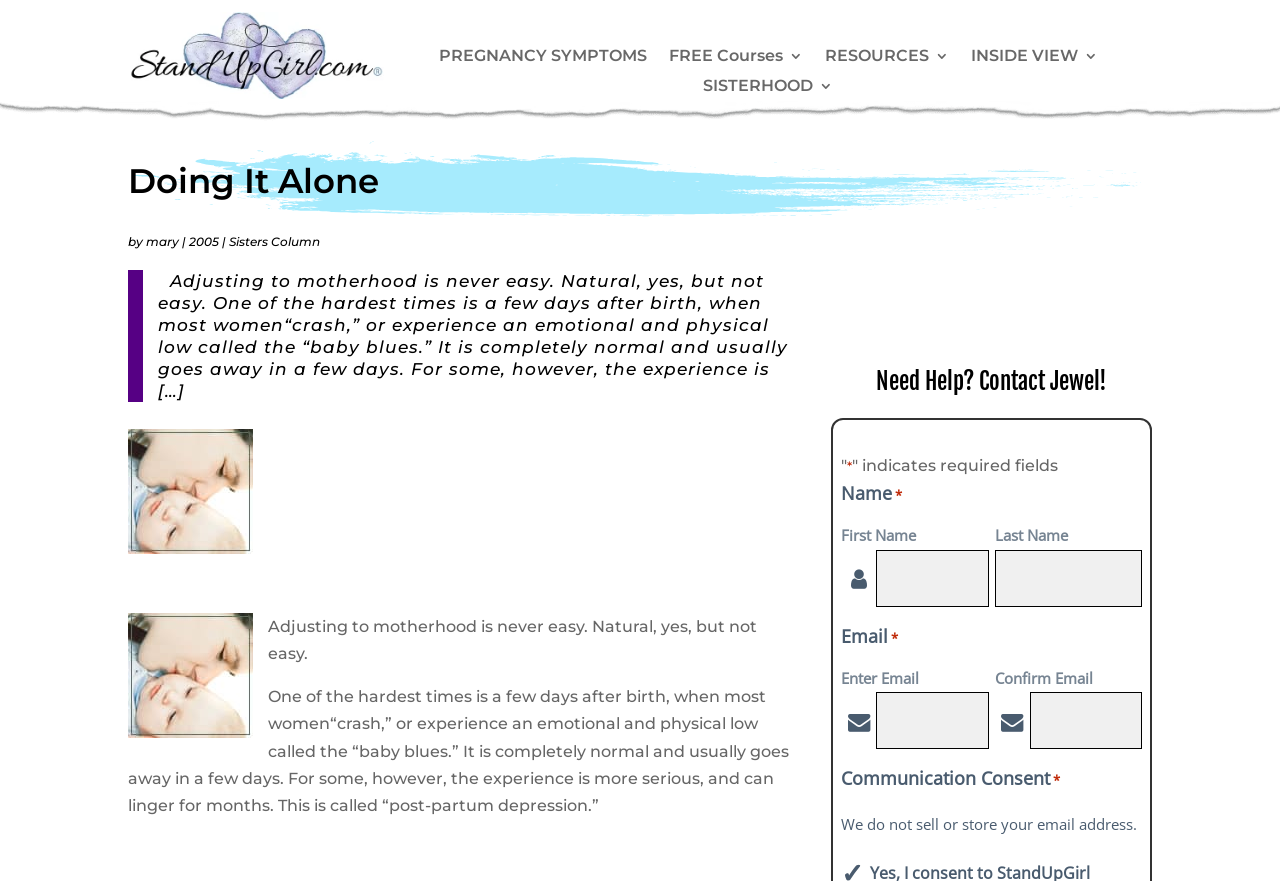What is the purpose of the form on the webpage?
Refer to the image and provide a one-word or short phrase answer.

To contact Jewel for help